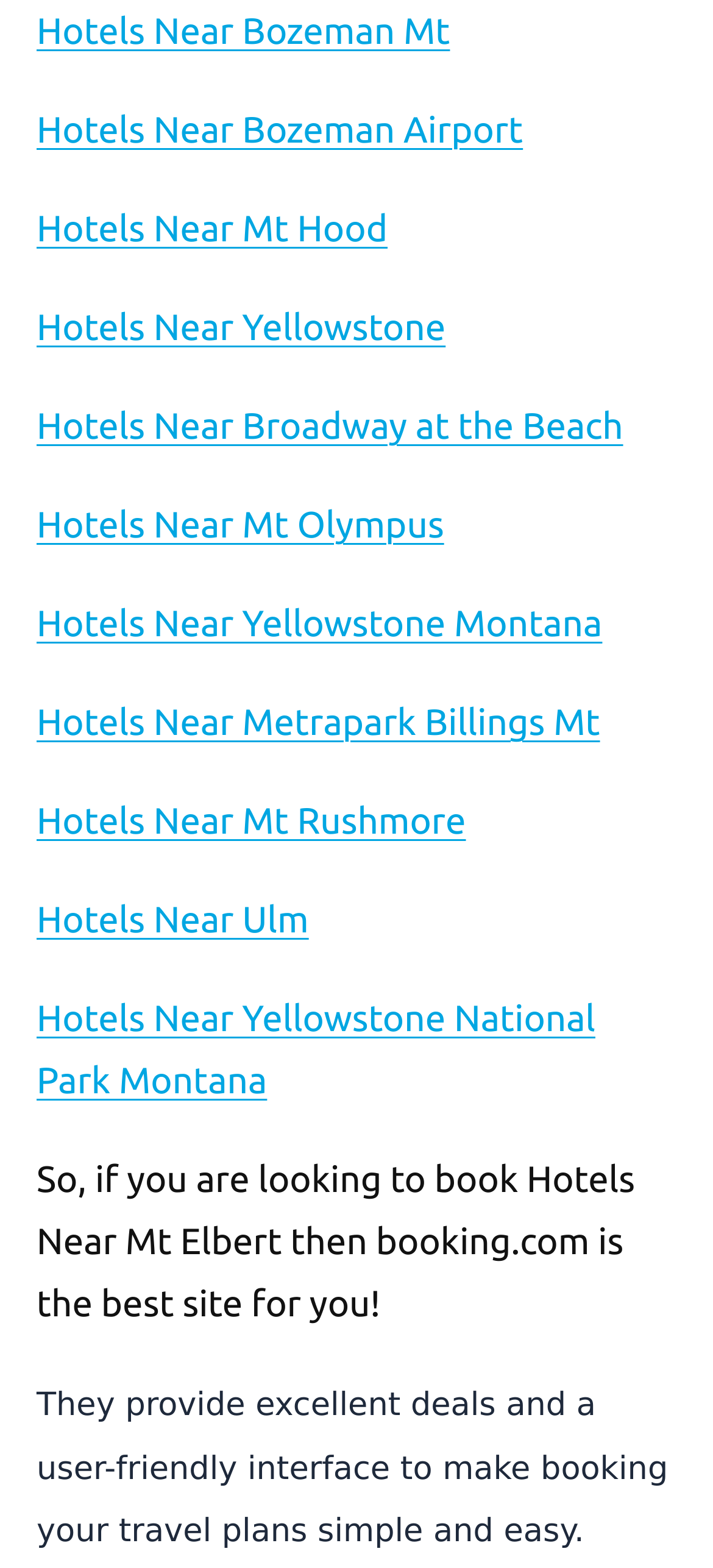Please indicate the bounding box coordinates of the element's region to be clicked to achieve the instruction: "Check hotels near Mt Rushmore". Provide the coordinates as four float numbers between 0 and 1, i.e., [left, top, right, bottom].

[0.051, 0.51, 0.653, 0.536]